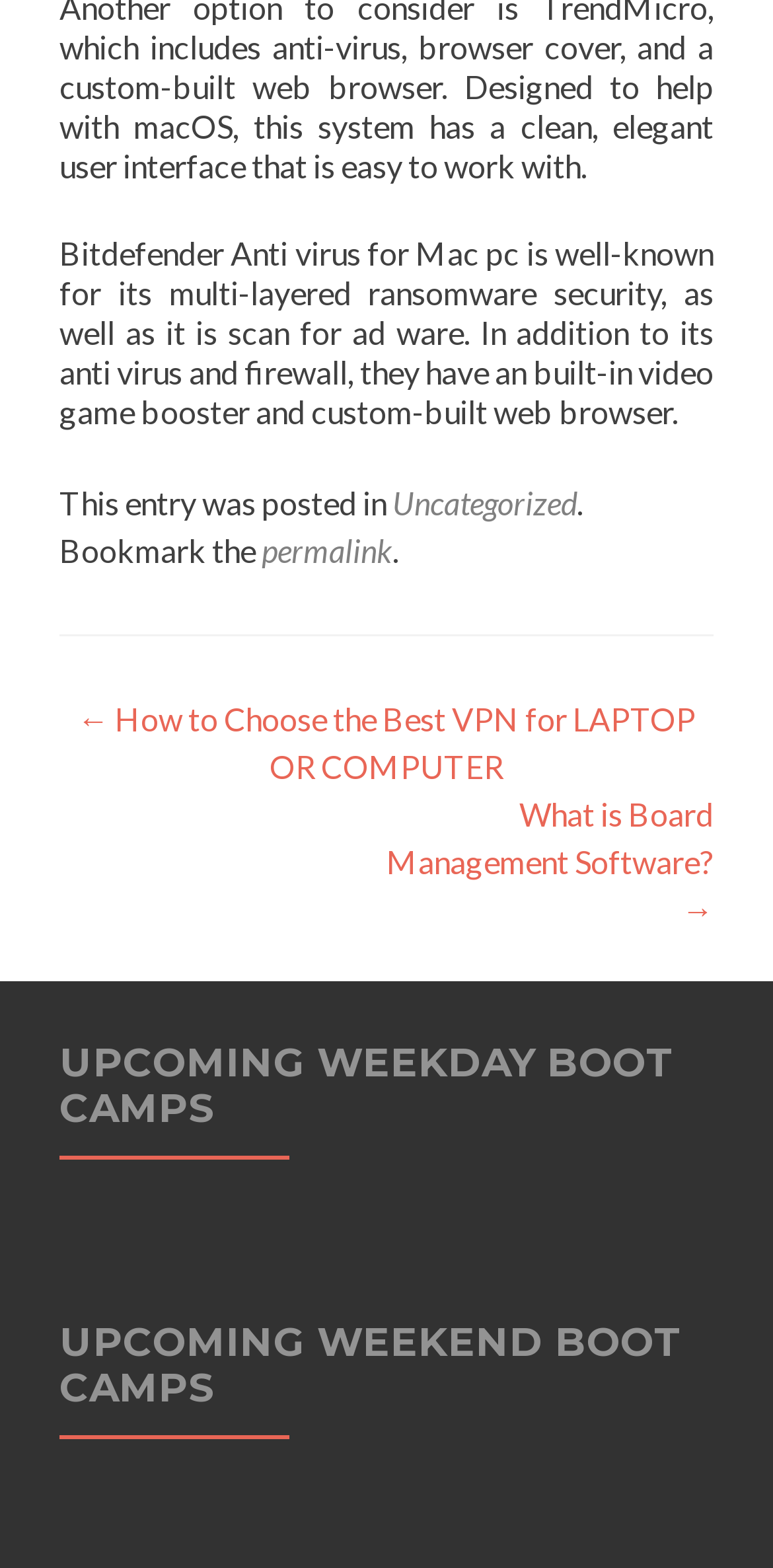Identify the bounding box coordinates for the UI element described as: "Upcoming Weekday Boot Camps". The coordinates should be provided as four floats between 0 and 1: [left, top, right, bottom].

[0.077, 0.662, 0.872, 0.722]